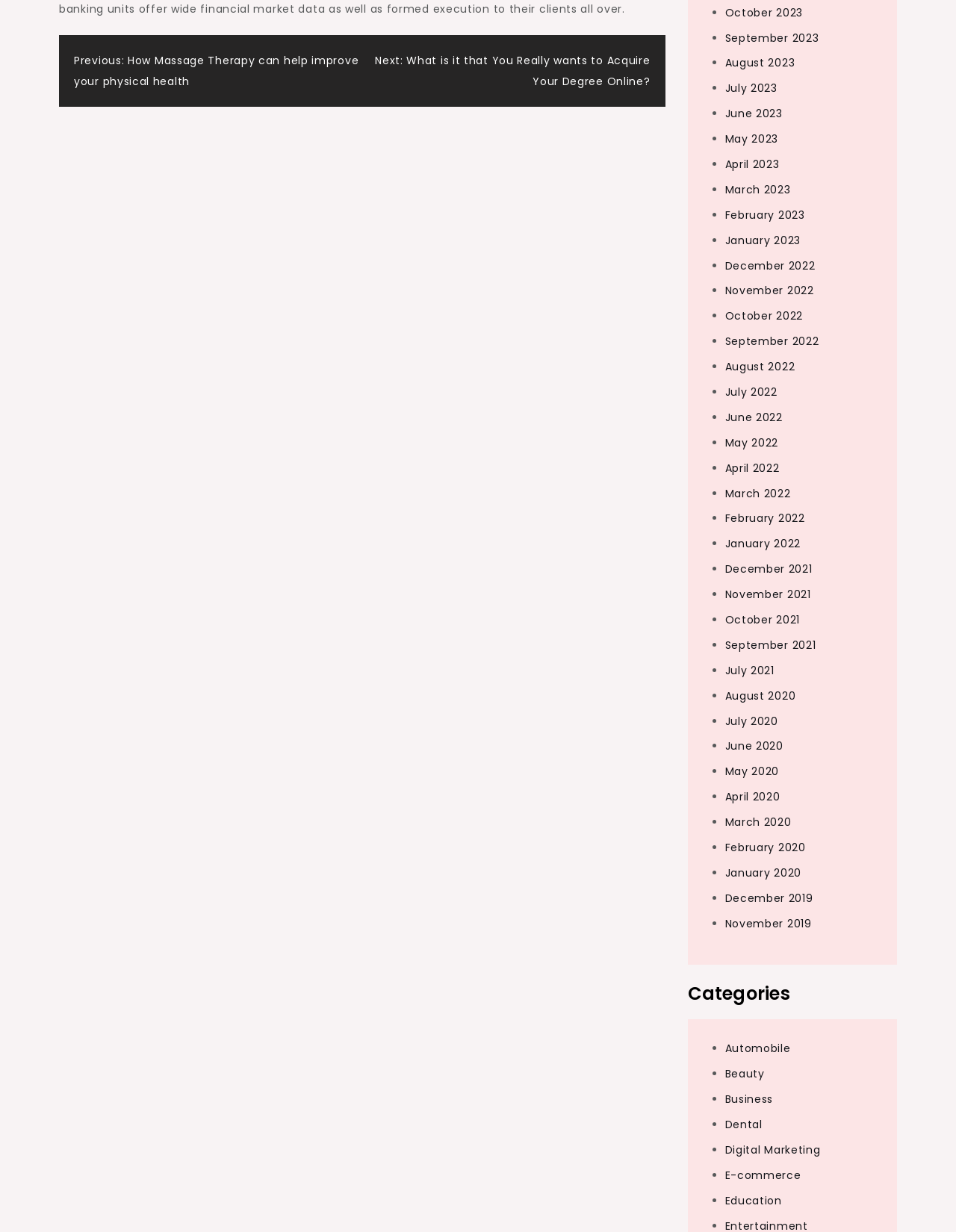How many months are listed on the webpage?
Examine the image closely and answer the question with as much detail as possible.

There are 24 months listed on the webpage, ranging from October 2023 to November 2019, with each month having a corresponding link.